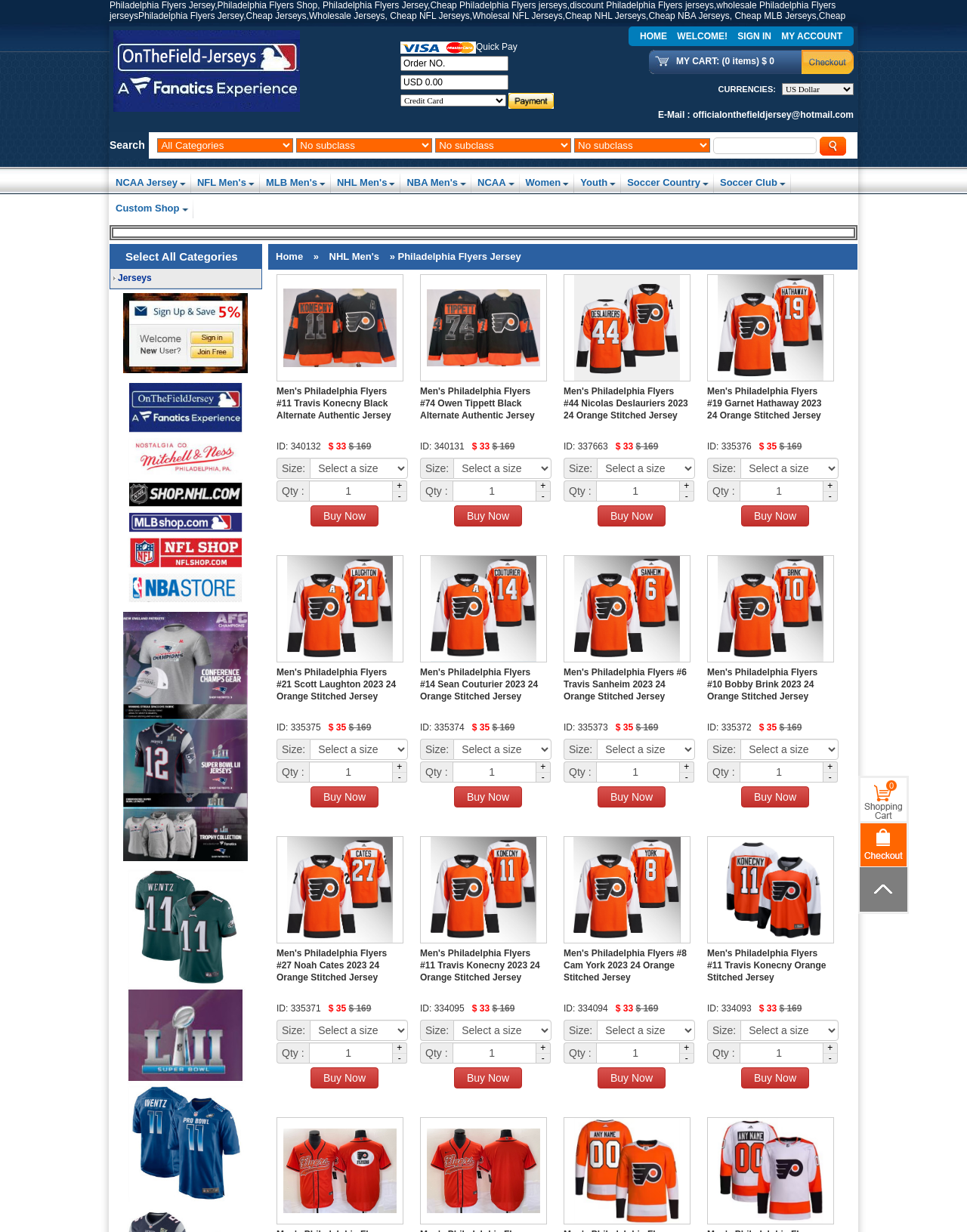Determine the bounding box coordinates of the element that should be clicked to execute the following command: "Search for a specific player's gear".

[0.113, 0.113, 0.15, 0.123]